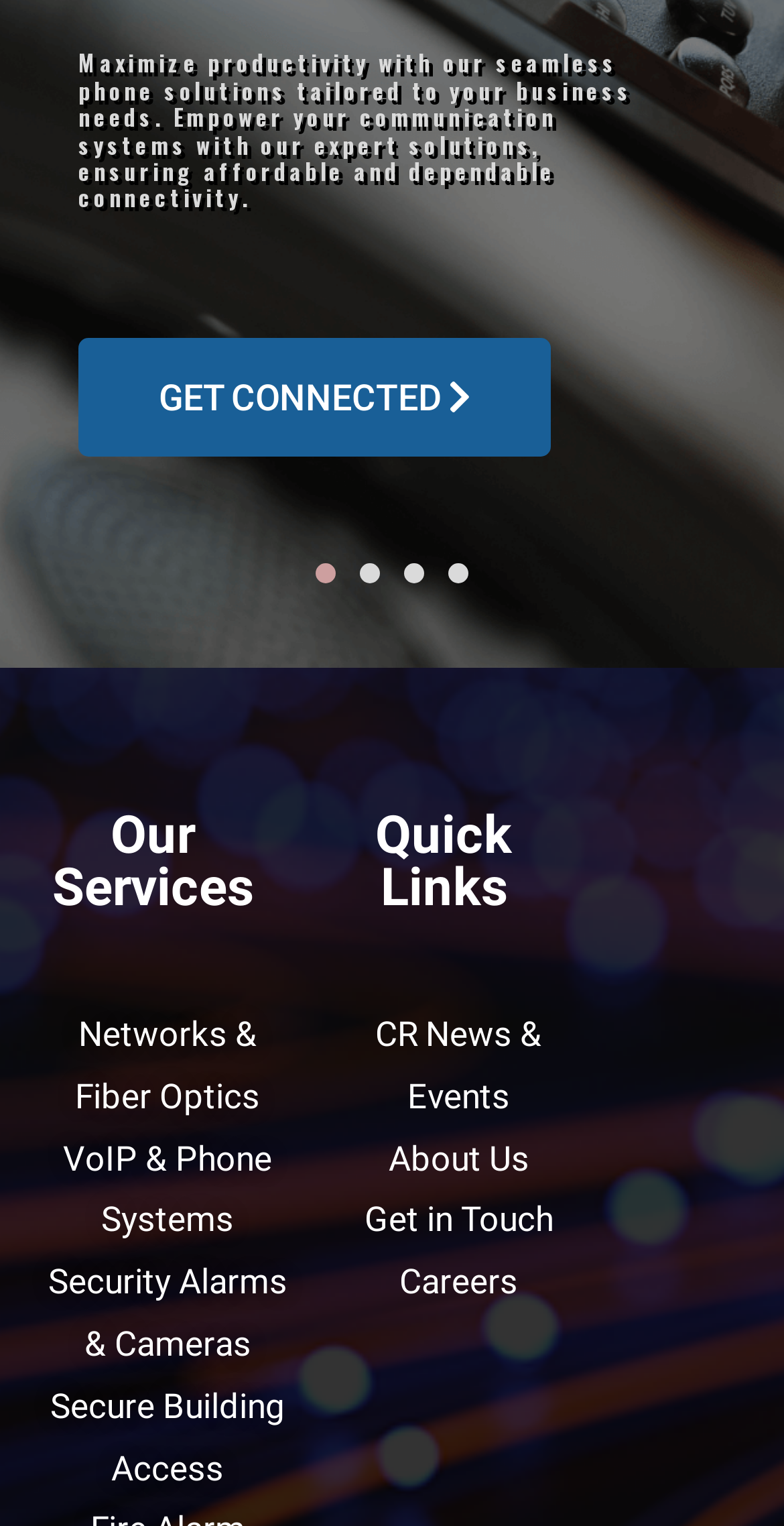Provide the bounding box coordinates of the UI element that matches the description: "Careers".

[0.509, 0.827, 0.661, 0.853]